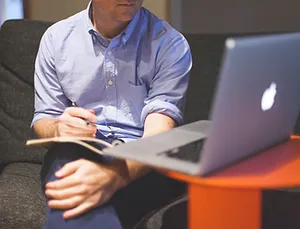Please respond to the question with a concise word or phrase:
What is the purpose of the laptop in the scene?

work online